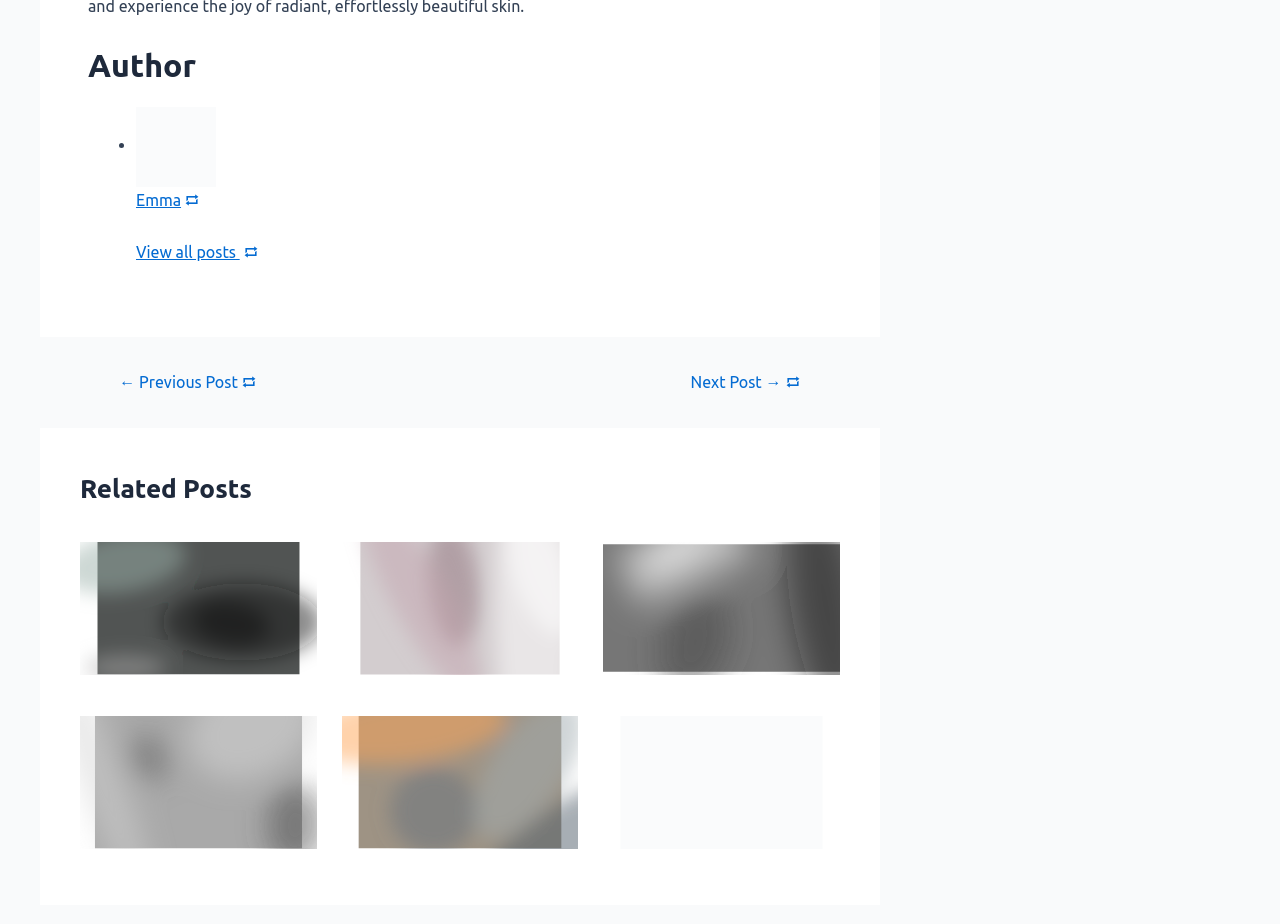Identify the bounding box coordinates for the region of the element that should be clicked to carry out the instruction: "Go to previous post". The bounding box coordinates should be four float numbers between 0 and 1, i.e., [left, top, right, bottom].

[0.074, 0.405, 0.22, 0.427]